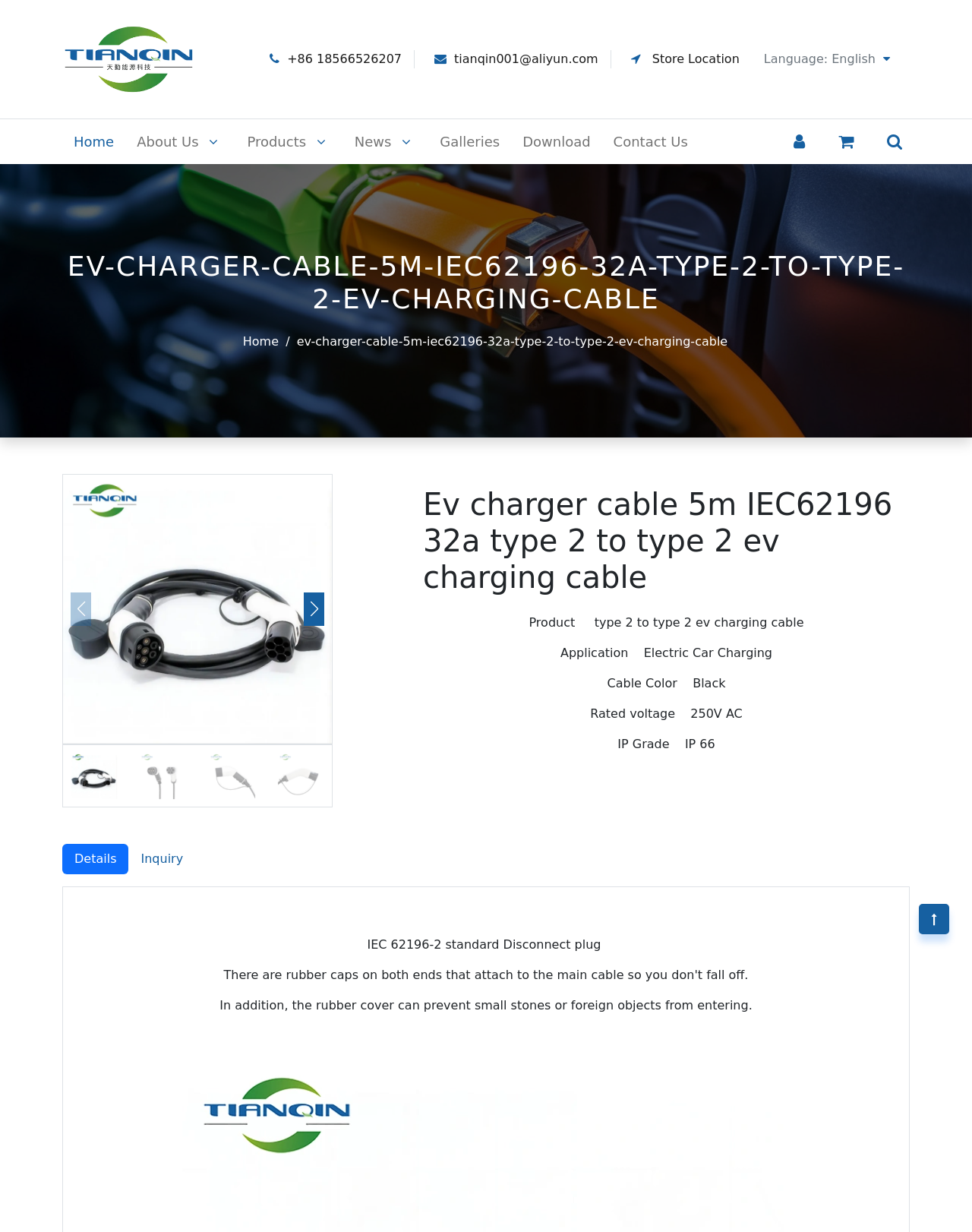Given the element description Details, specify the bounding box coordinates of the corresponding UI element in the format (top-left x, top-left y, bottom-right x, bottom-right y). All values must be between 0 and 1.

[0.064, 0.685, 0.132, 0.709]